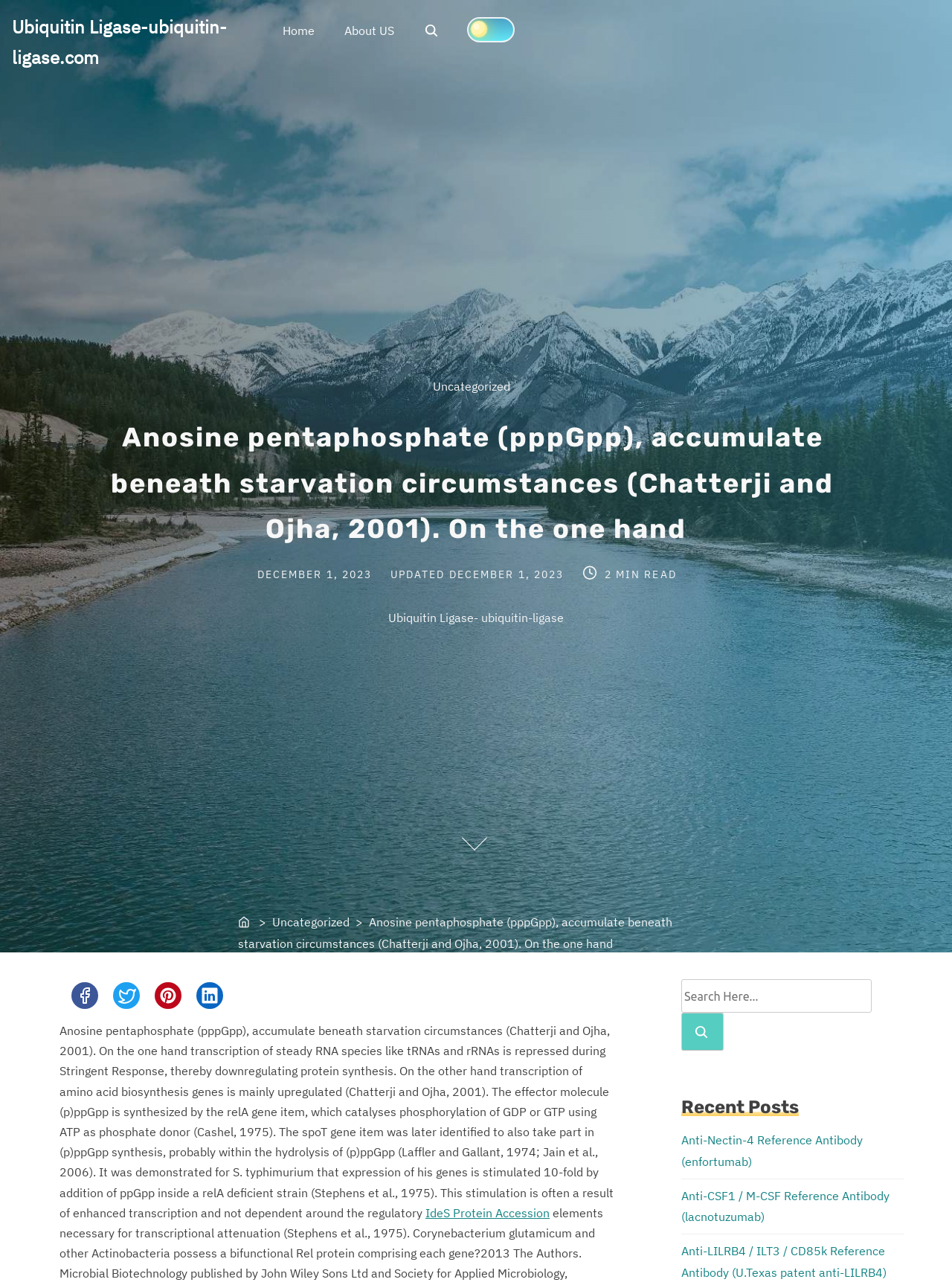Given the description: "Home", determine the bounding box coordinates of the UI element. The coordinates should be formatted as four float numbers between 0 and 1, [left, top, right, bottom].

[0.281, 0.005, 0.346, 0.044]